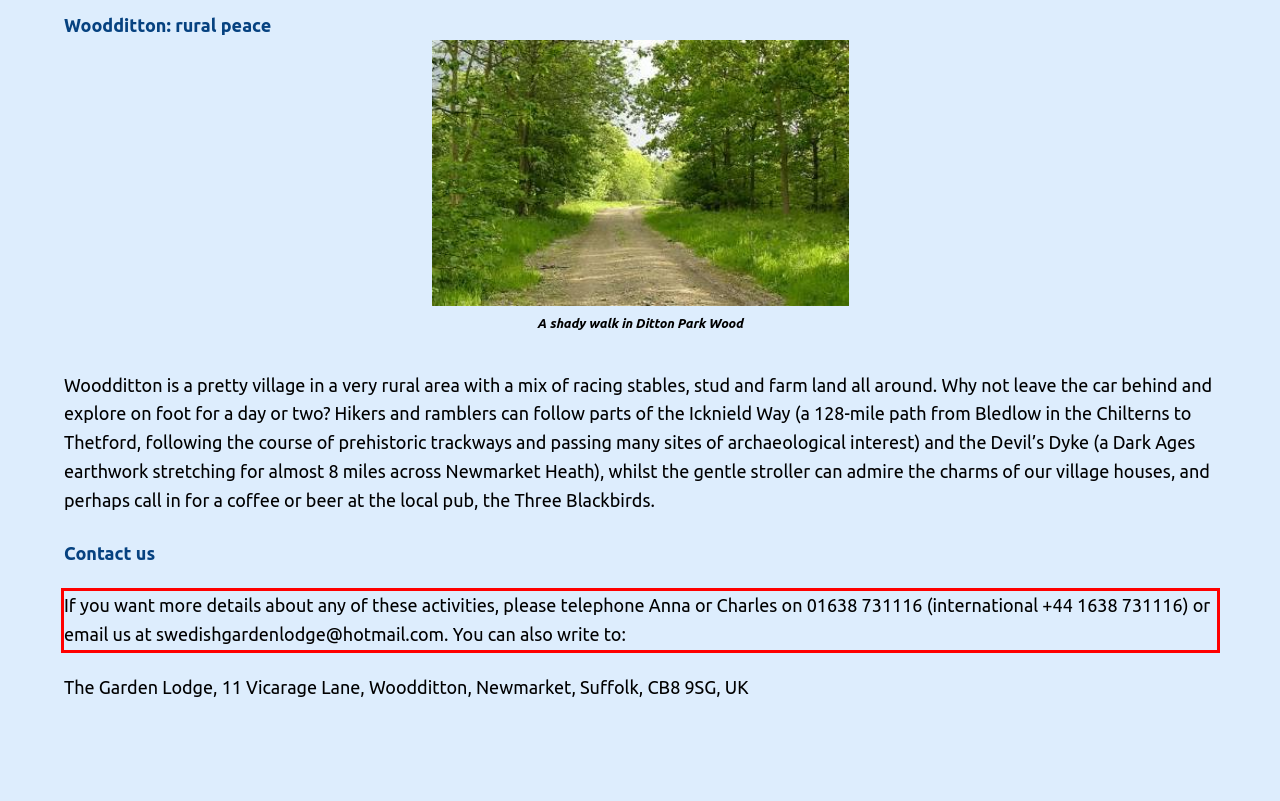Review the webpage screenshot provided, and perform OCR to extract the text from the red bounding box.

If you want more details about any of these activities, please telephone Anna or Charles on 01638 731116 (international +44 1638 731116) or email us at swedishgardenlodge@hotmail.com. You can also write to: